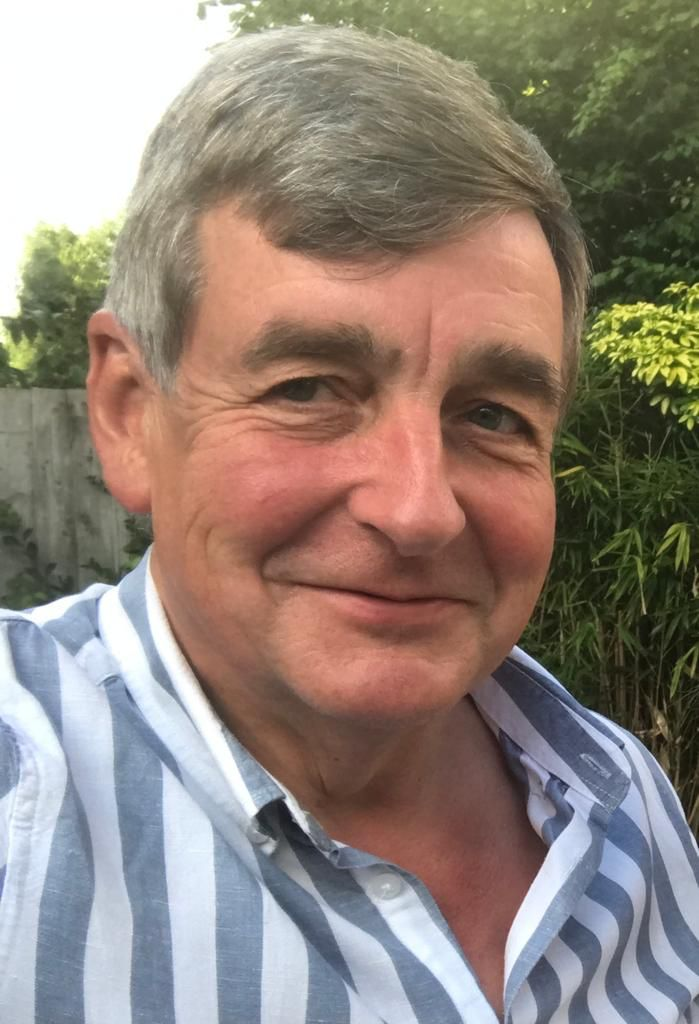Describe every aspect of the image in detail.

The image features a smiling middle-aged man with short, neatly coiffed gray hair, wearing a light blue and white striped shirt. The background includes vibrant greenery, suggesting an outdoor setting. This man is identified as Bernard Trafford, who is known for his multifaceted career as a writer, musician, and educationist. His work spans across literature and music, highlighting his contributions as an author, particularly noted for his book "Song for a Spy" and its sequel, "Ballad of Betrayal." Additionally, he has an extensive background in music, particularly as a trumpeter and band leader, specializing in classical and jazz genres. Bernard's lifelong dedication to education is reflected in his experience as a school principal in the UK, where he influenced many through his writings on educational topics.